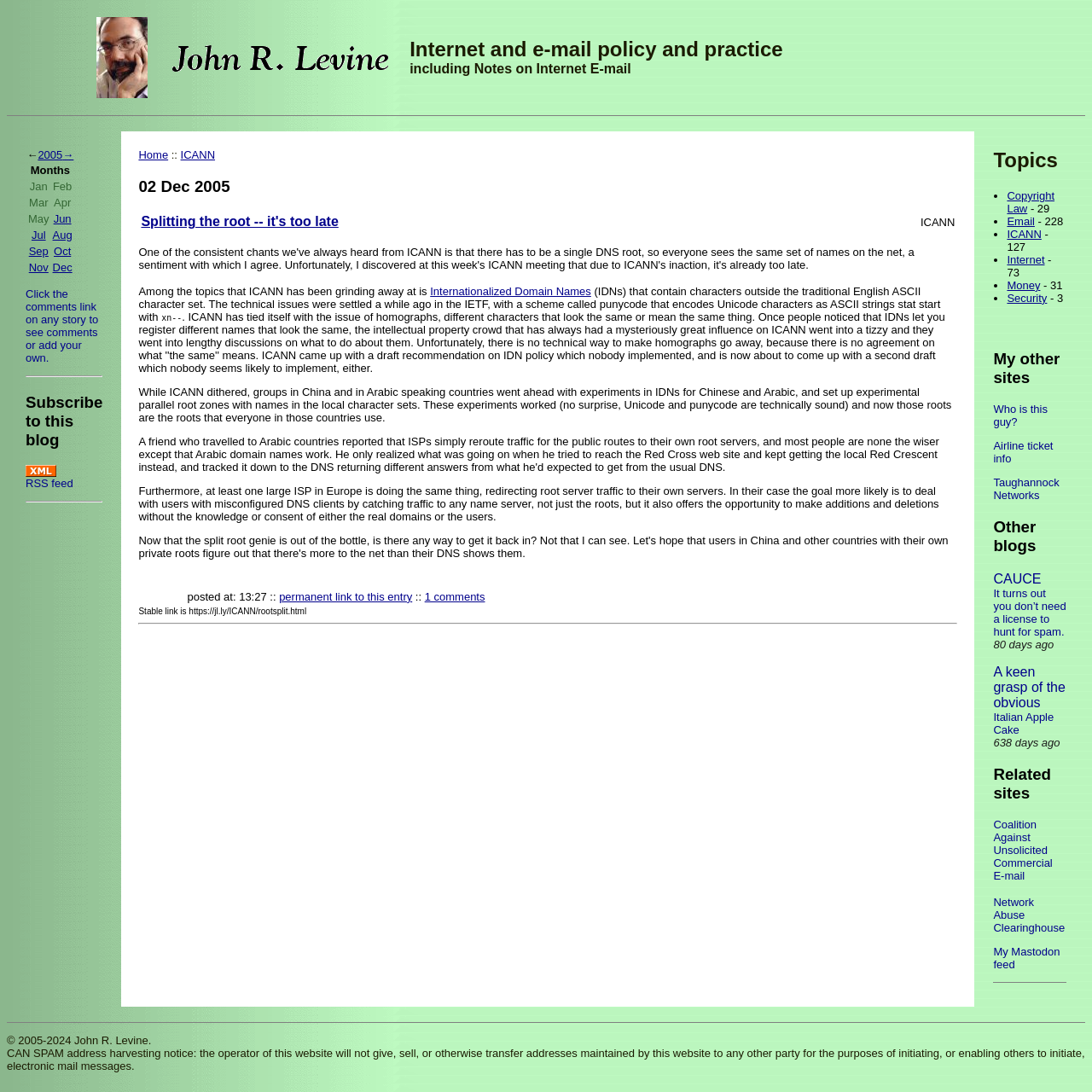Can you specify the bounding box coordinates for the region that should be clicked to fulfill this instruction: "Click the 'Home' link".

[0.127, 0.136, 0.154, 0.148]